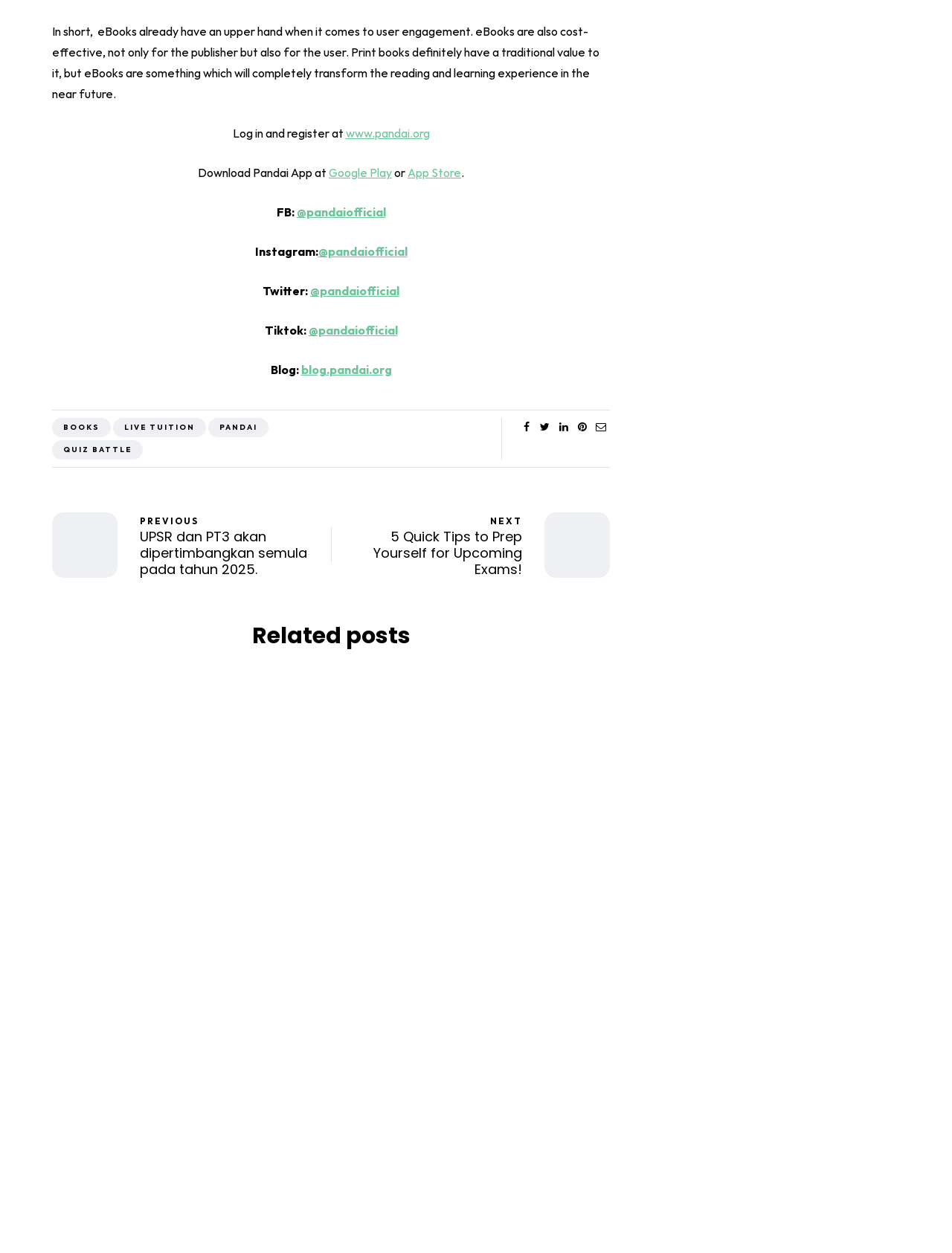Please identify the bounding box coordinates of the area I need to click to accomplish the following instruction: "View seminars".

None